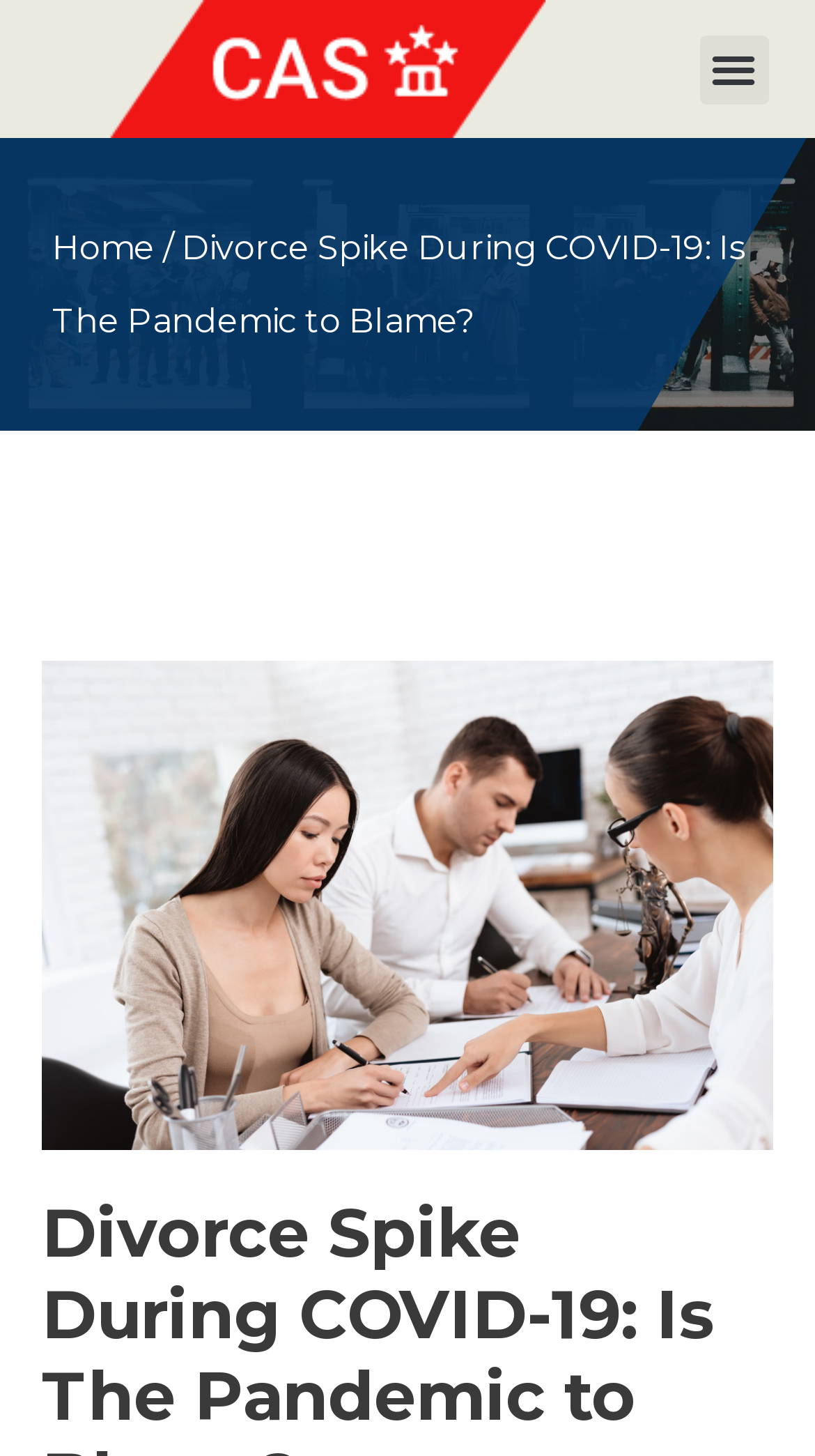Extract the bounding box coordinates for the described element: "Menu". The coordinates should be represented as four float numbers between 0 and 1: [left, top, right, bottom].

[0.858, 0.024, 0.942, 0.071]